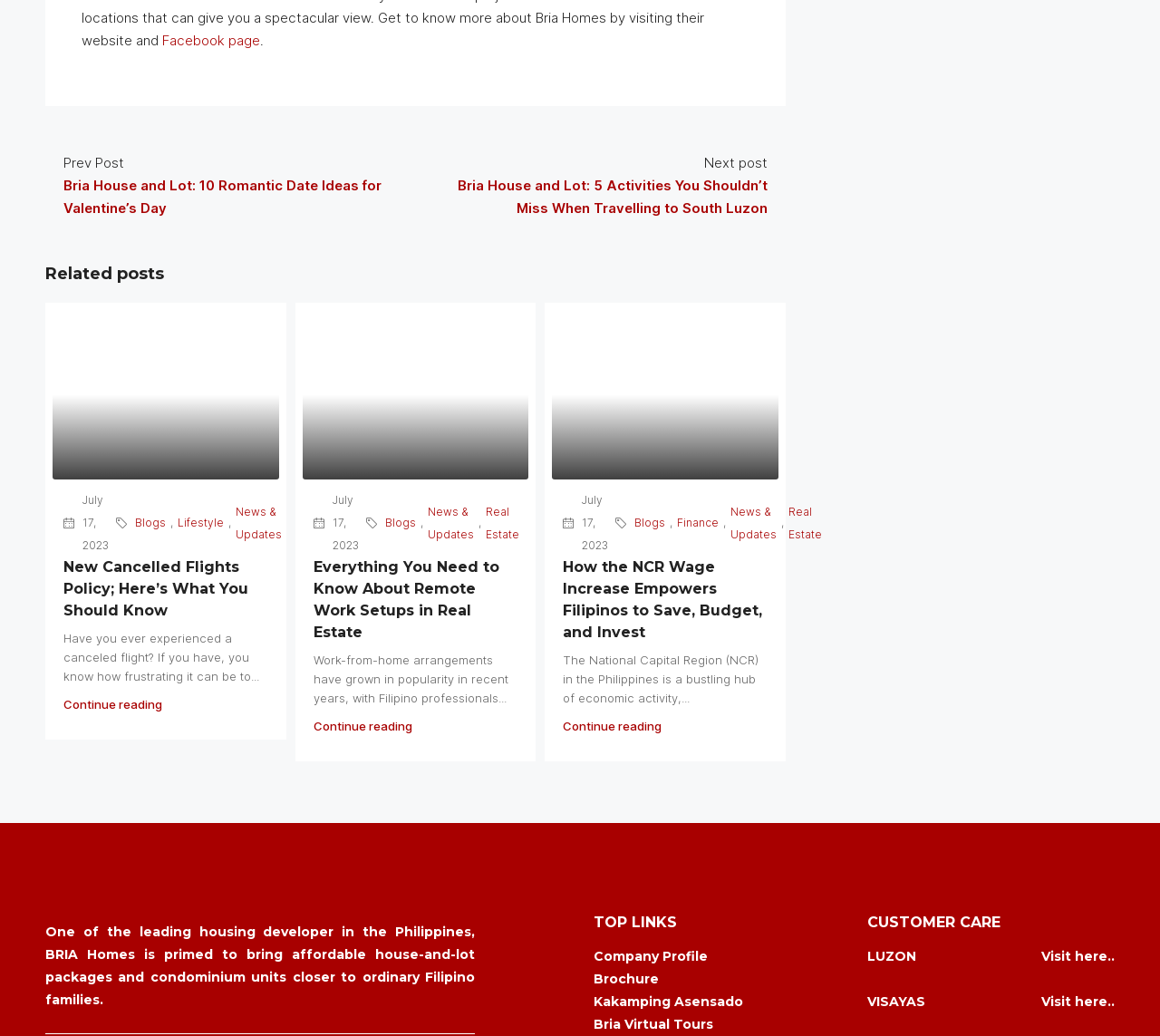Locate the bounding box coordinates of the area where you should click to accomplish the instruction: "Explore 2023 events".

None